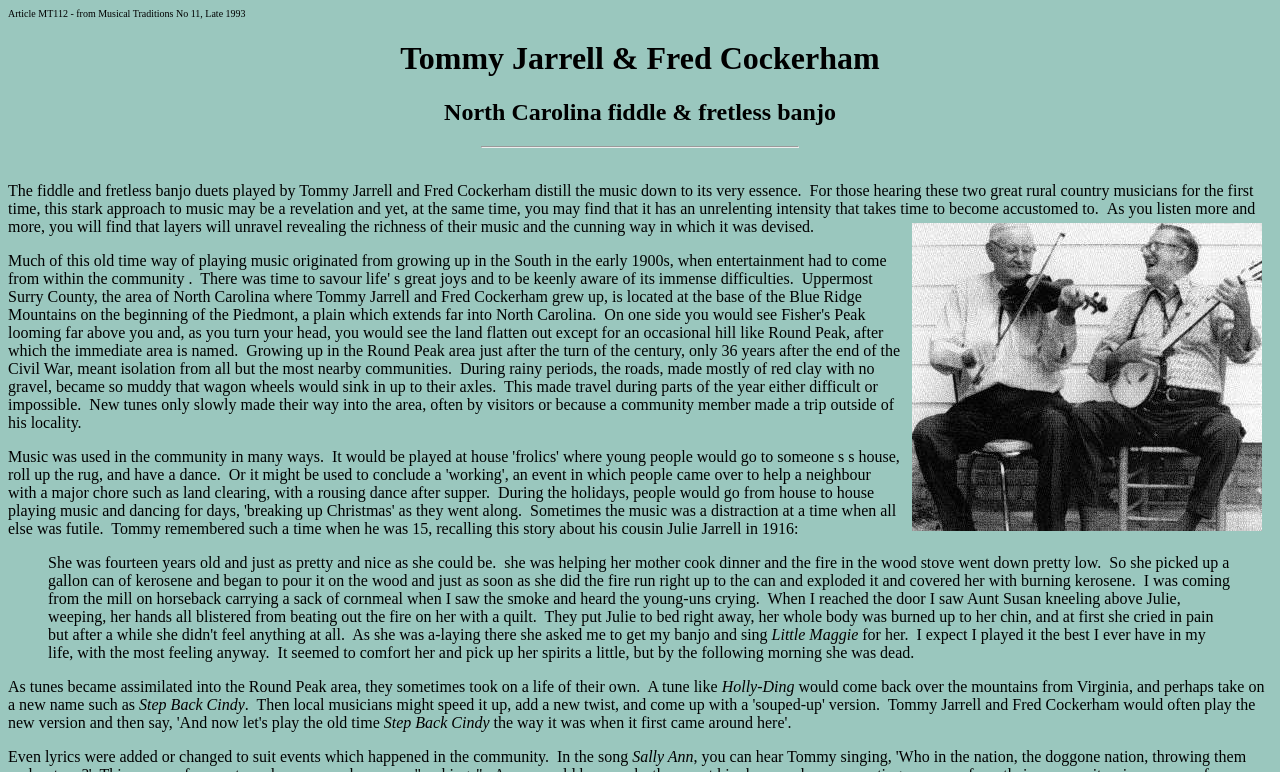Consider the image and give a detailed and elaborate answer to the question: 
What is the source of the photo?

The source of the photo is obtained from the image element 'Photo courtesy Ray Alden' which is located in the middle of the webpage.